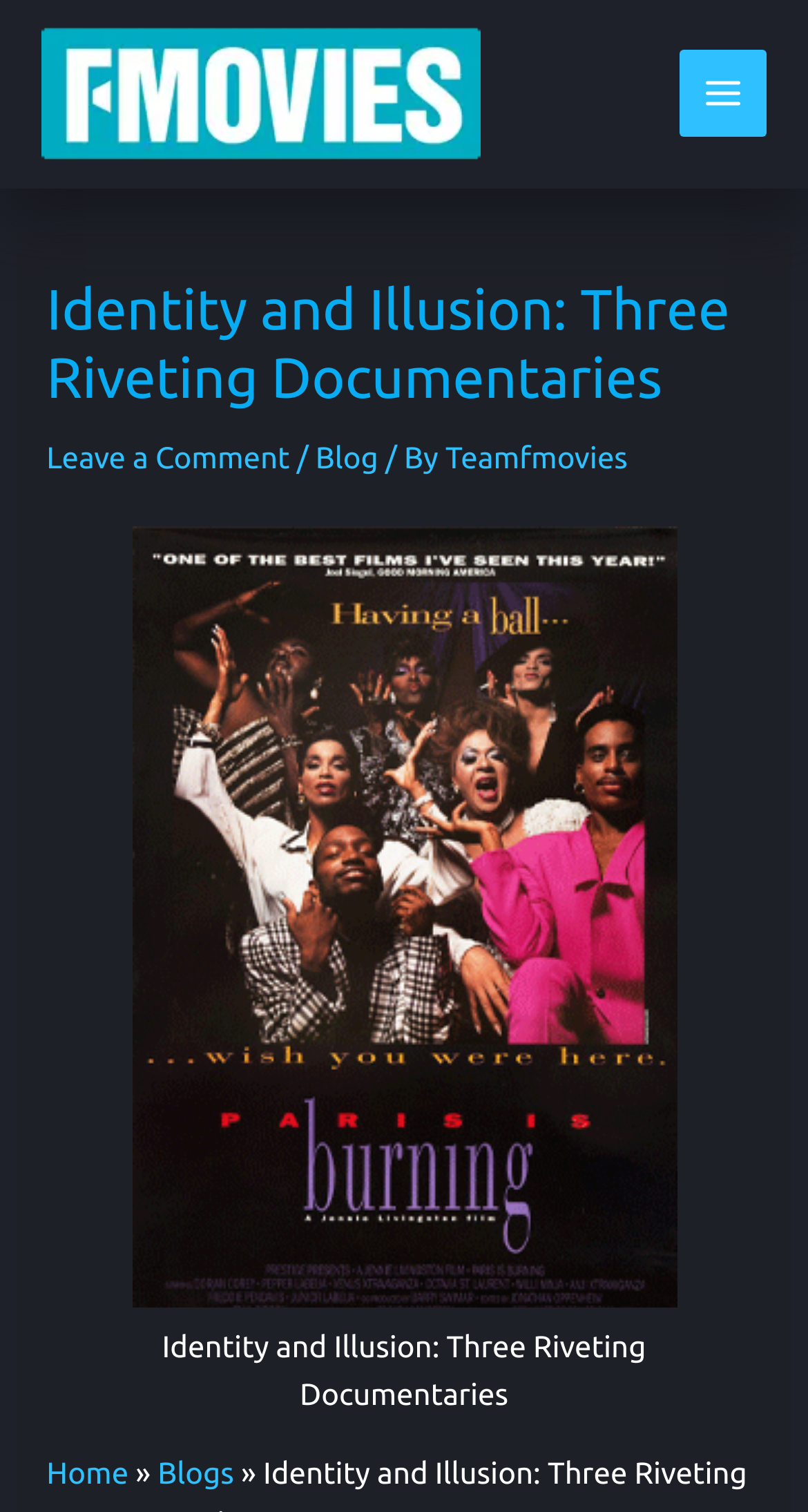Determine the bounding box for the described HTML element: "alt="Fmovies"". Ensure the coordinates are four float numbers between 0 and 1 in the format [left, top, right, bottom].

[0.051, 0.048, 0.595, 0.072]